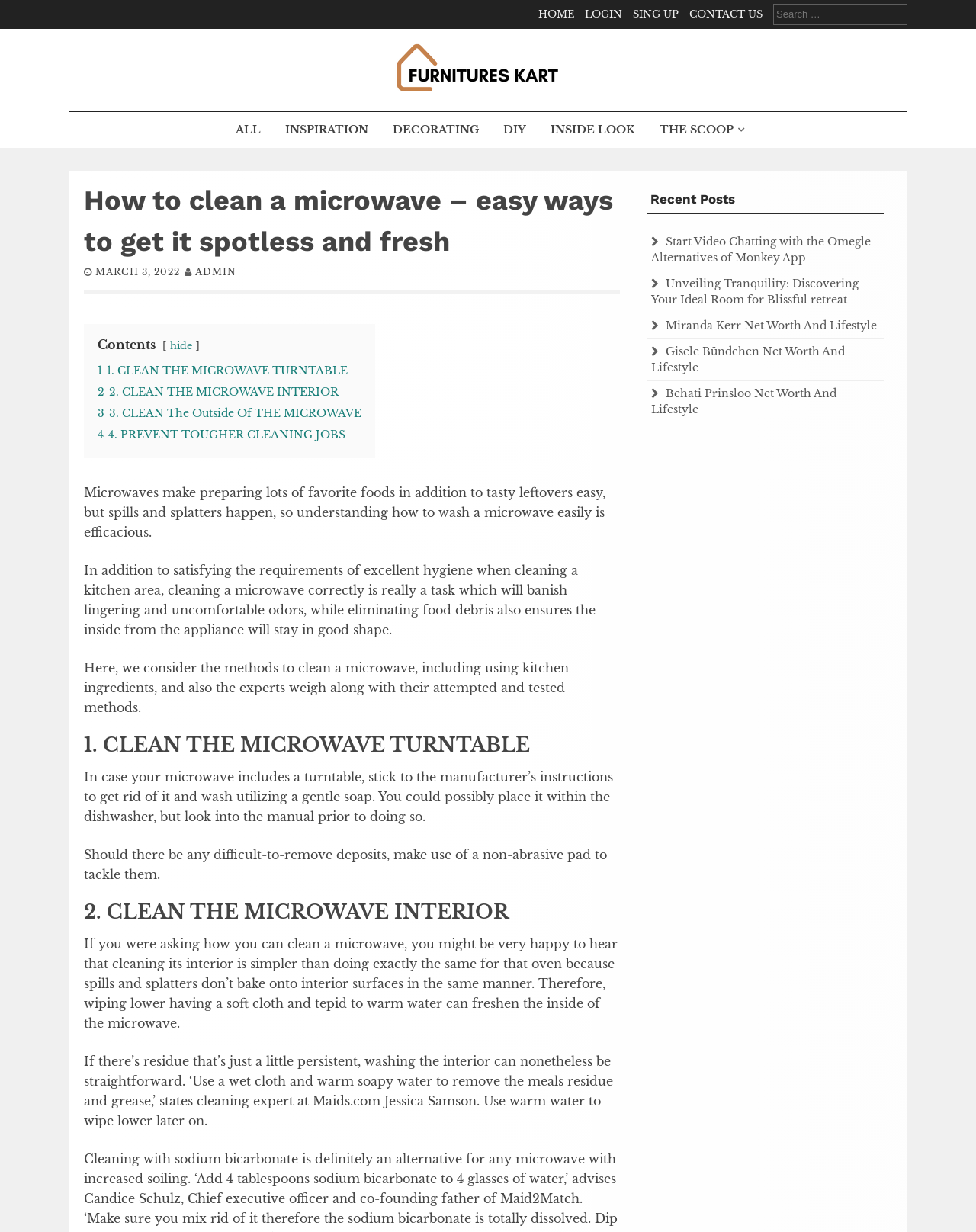Please extract the webpage's main title and generate its text content.

How to clean a microwave – easy ways to get it spotless and fresh